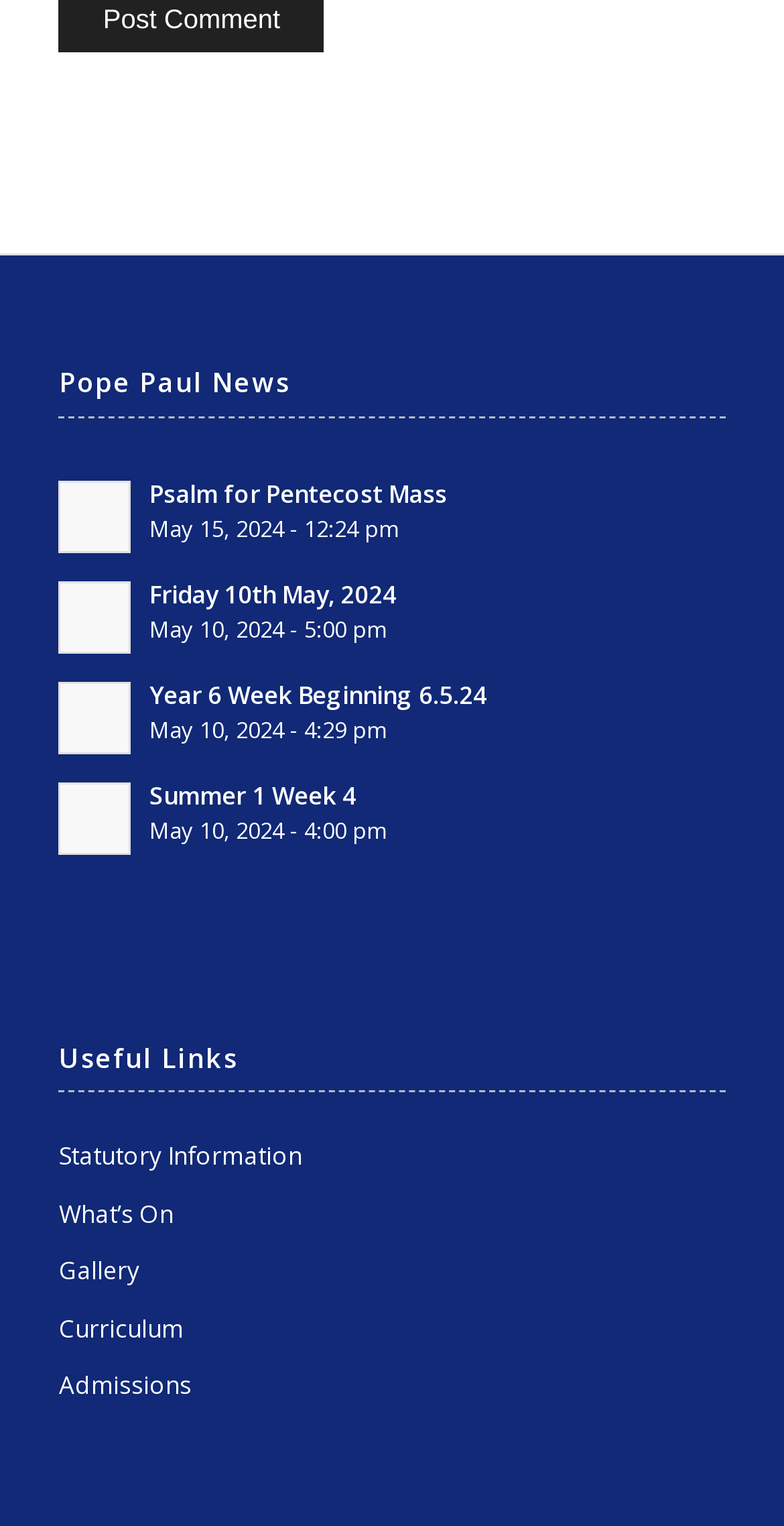Given the webpage screenshot and the description, determine the bounding box coordinates (top-left x, top-left y, bottom-right x, bottom-right y) that define the location of the UI element matching this description: Statutory Information

[0.075, 0.743, 0.925, 0.78]